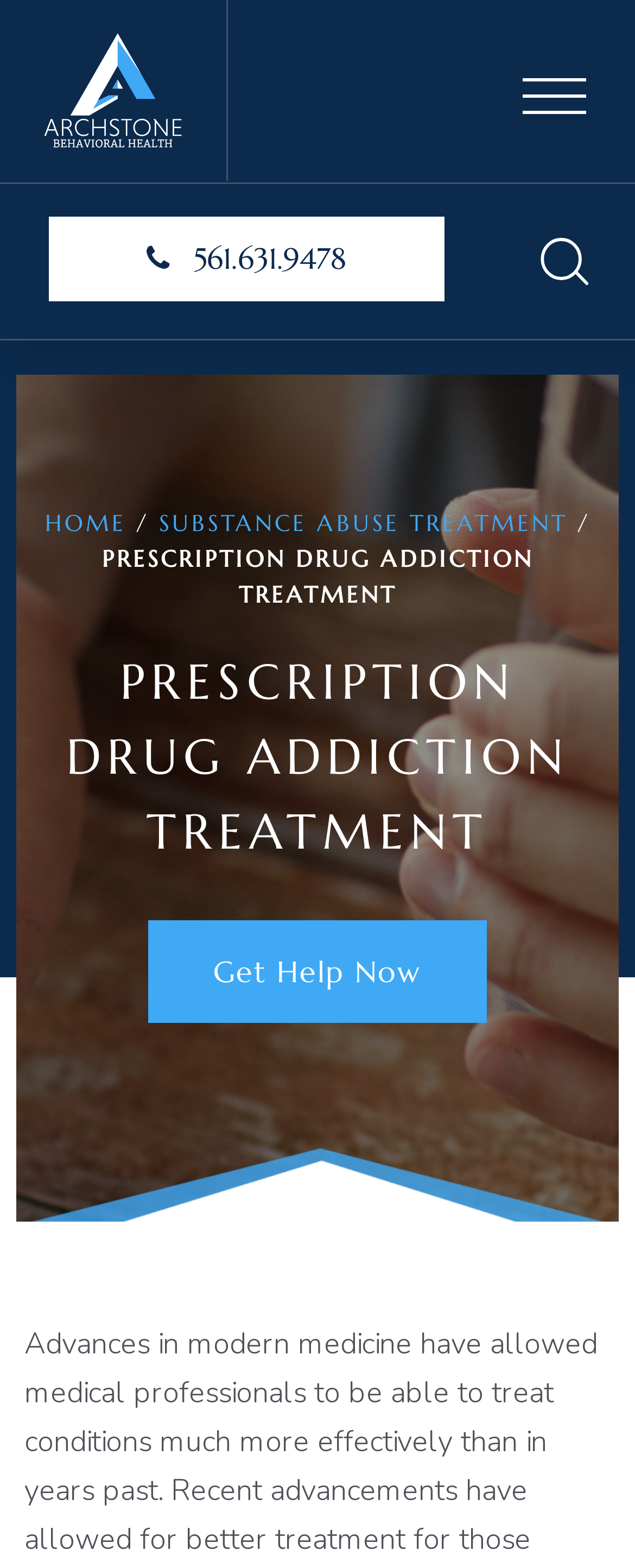Please provide a brief answer to the question using only one word or phrase: 
What is the call-to-action on the webpage?

Get Help Now